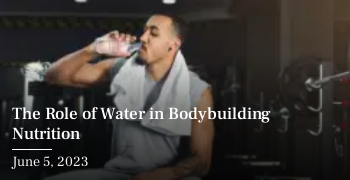What is the topic of the article associated with the image?
Answer the question with a single word or phrase derived from the image.

The Role of Water in Bodybuilding Nutrition